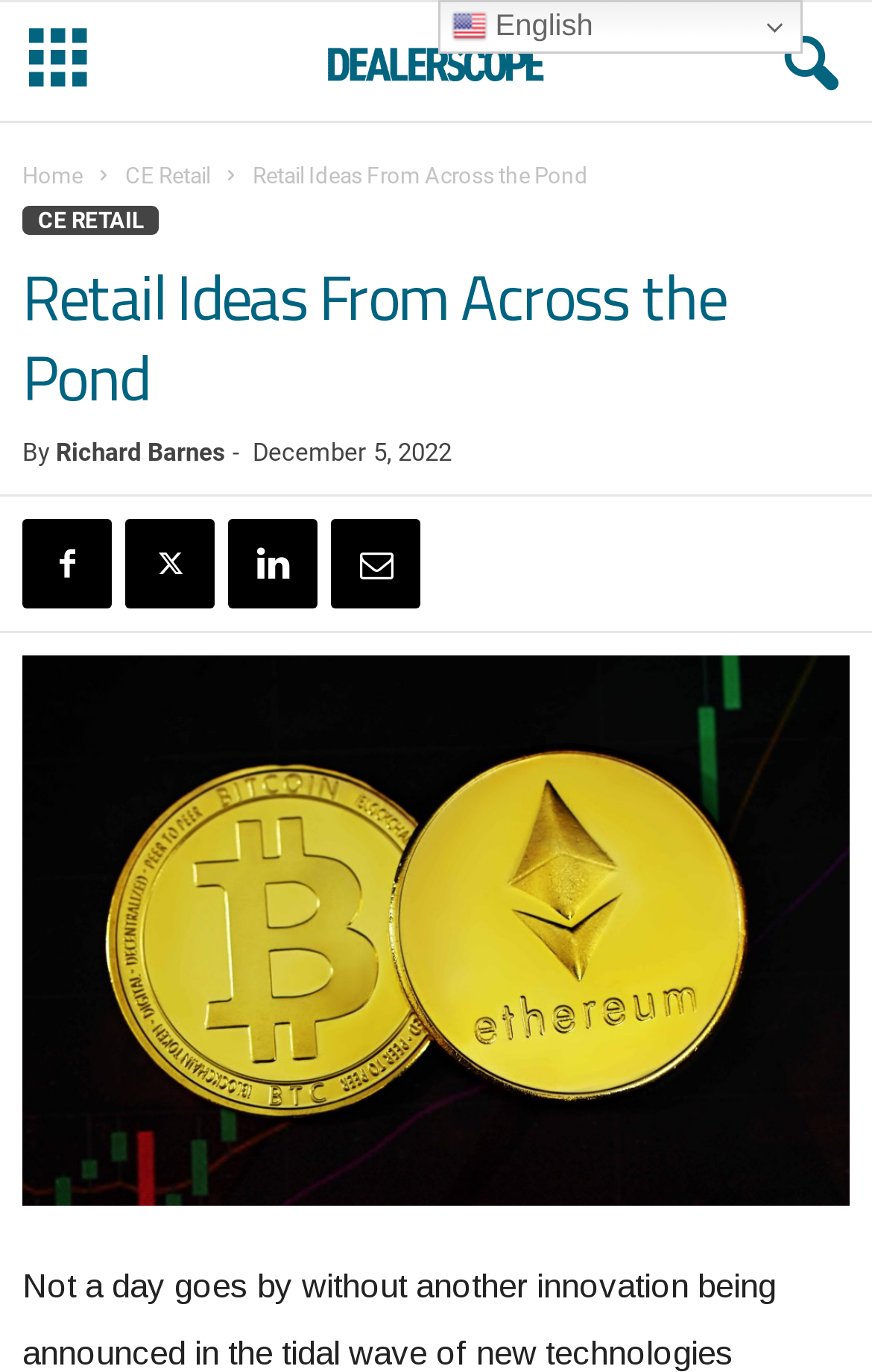Identify the bounding box of the UI component described as: "Linkedin".

[0.262, 0.378, 0.364, 0.443]